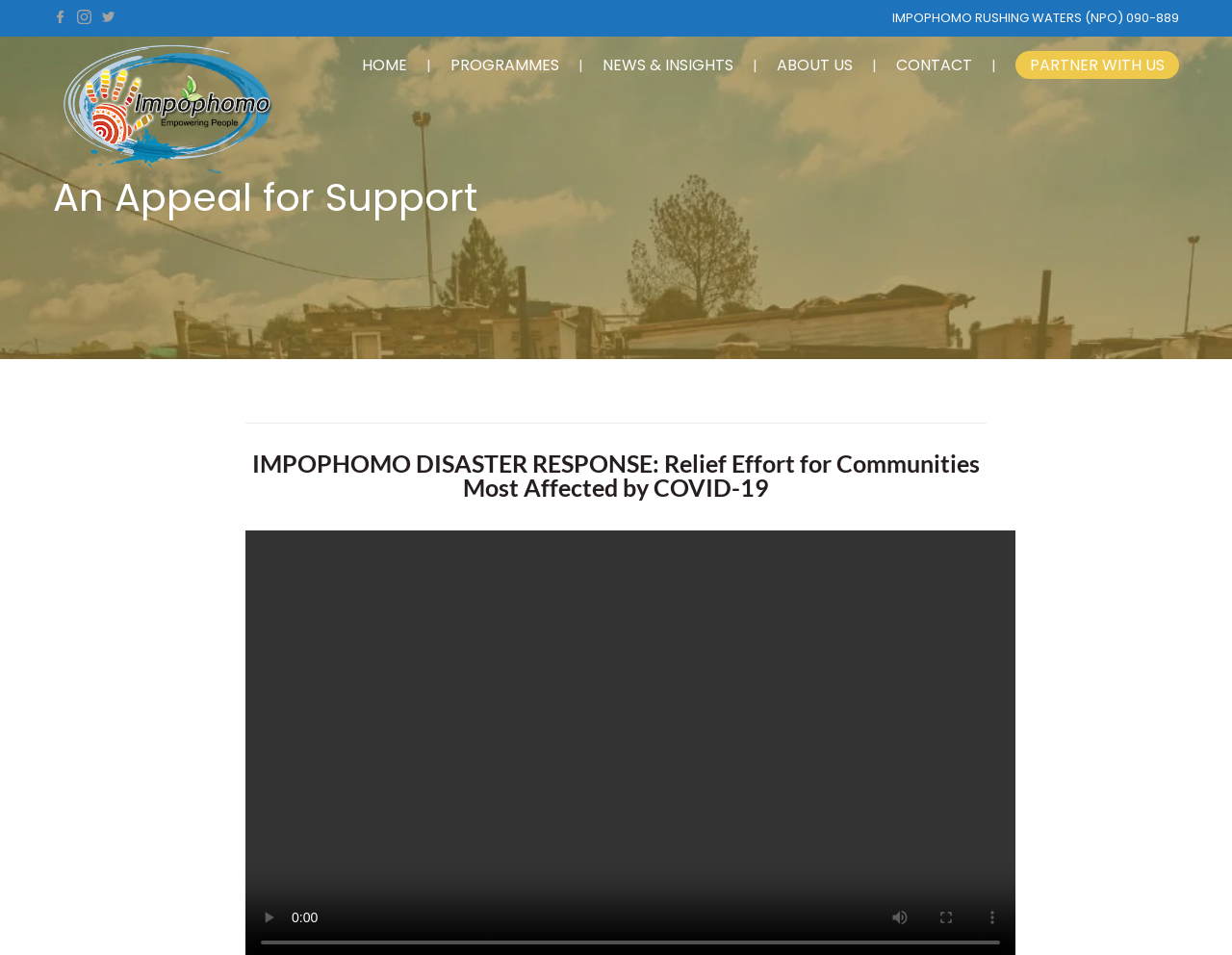What is the name of the organization?
Answer the question with a single word or phrase derived from the image.

Impophomo Rushing Waters